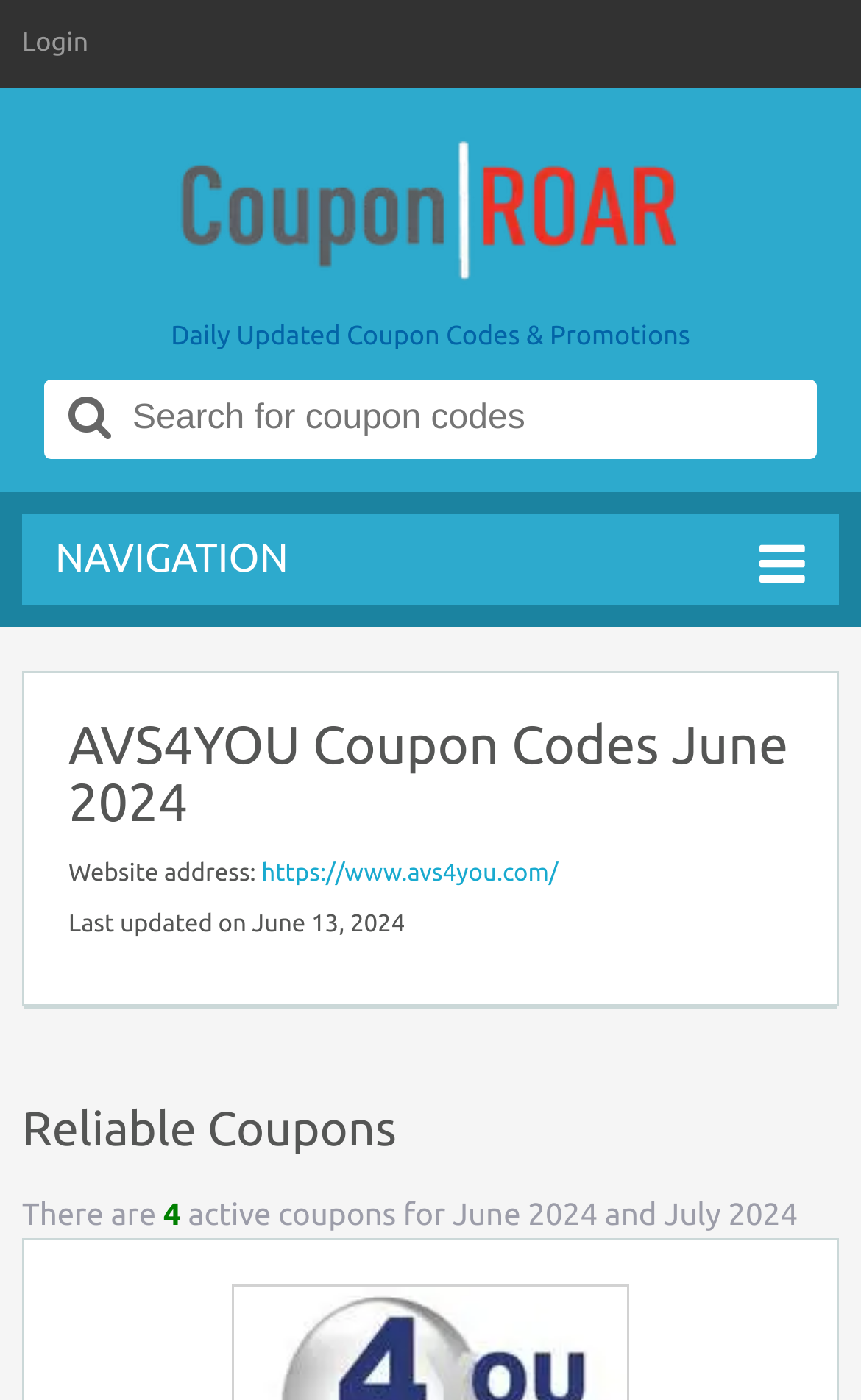How many active coupons are available?
Please answer the question with a single word or phrase, referencing the image.

Unknown